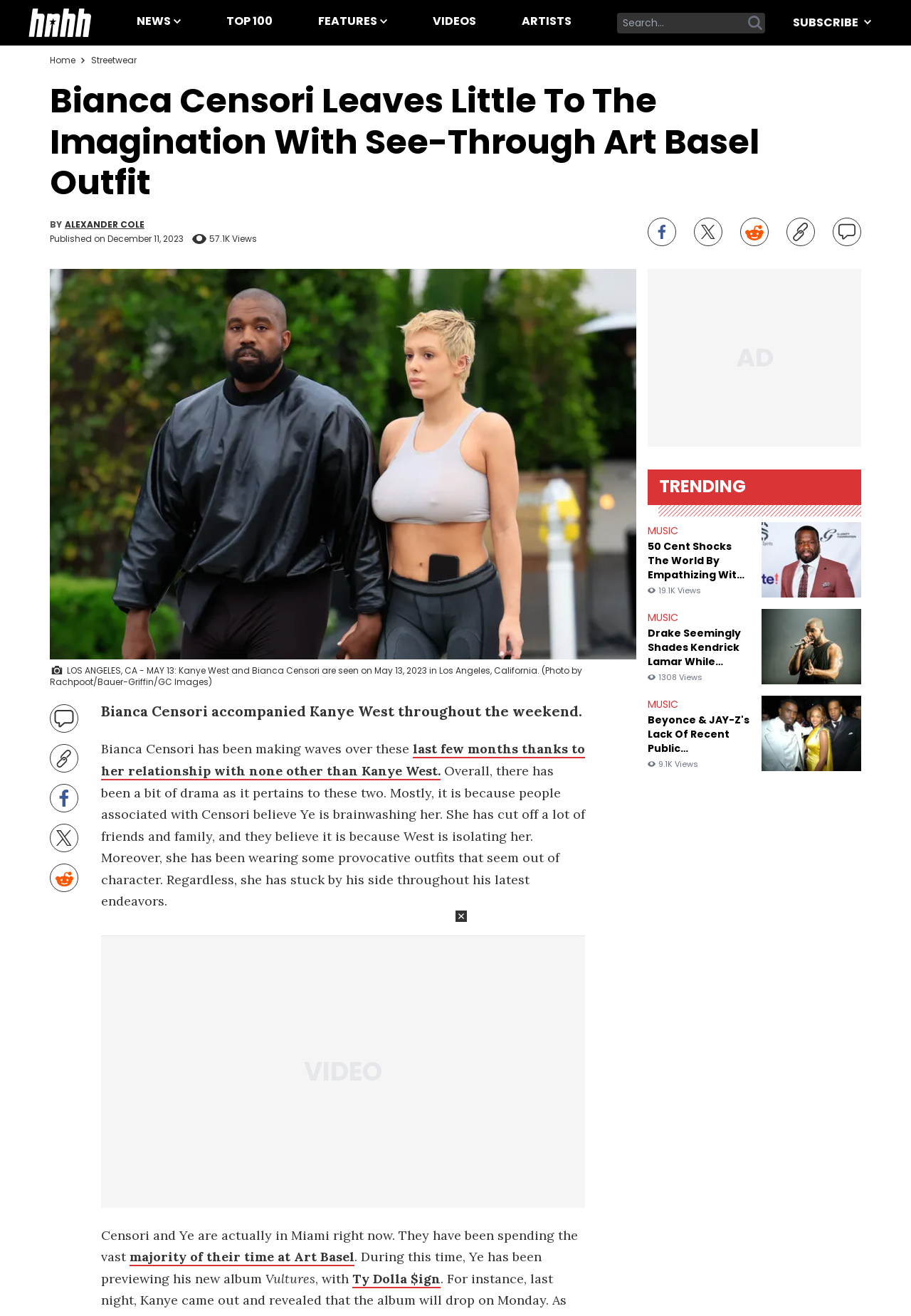Locate the bounding box for the described UI element: "aria-label="Copy URL to clipboard"". Ensure the coordinates are four float numbers between 0 and 1, formatted as [left, top, right, bottom].

[0.863, 0.165, 0.895, 0.187]